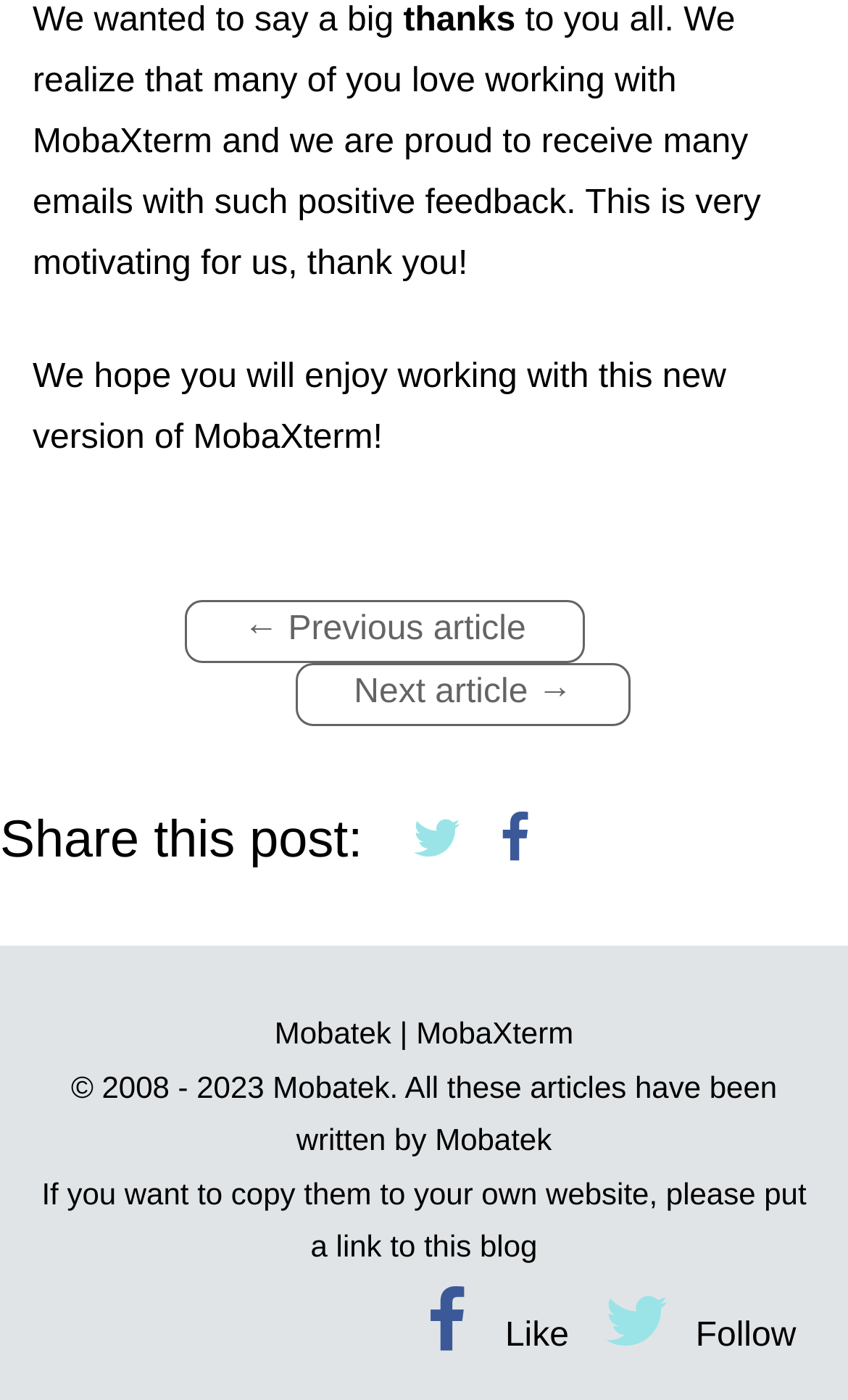What is the position of the 'Next article' link relative to the 'Previous article' link?
Relying on the image, give a concise answer in one word or a brief phrase.

To the right